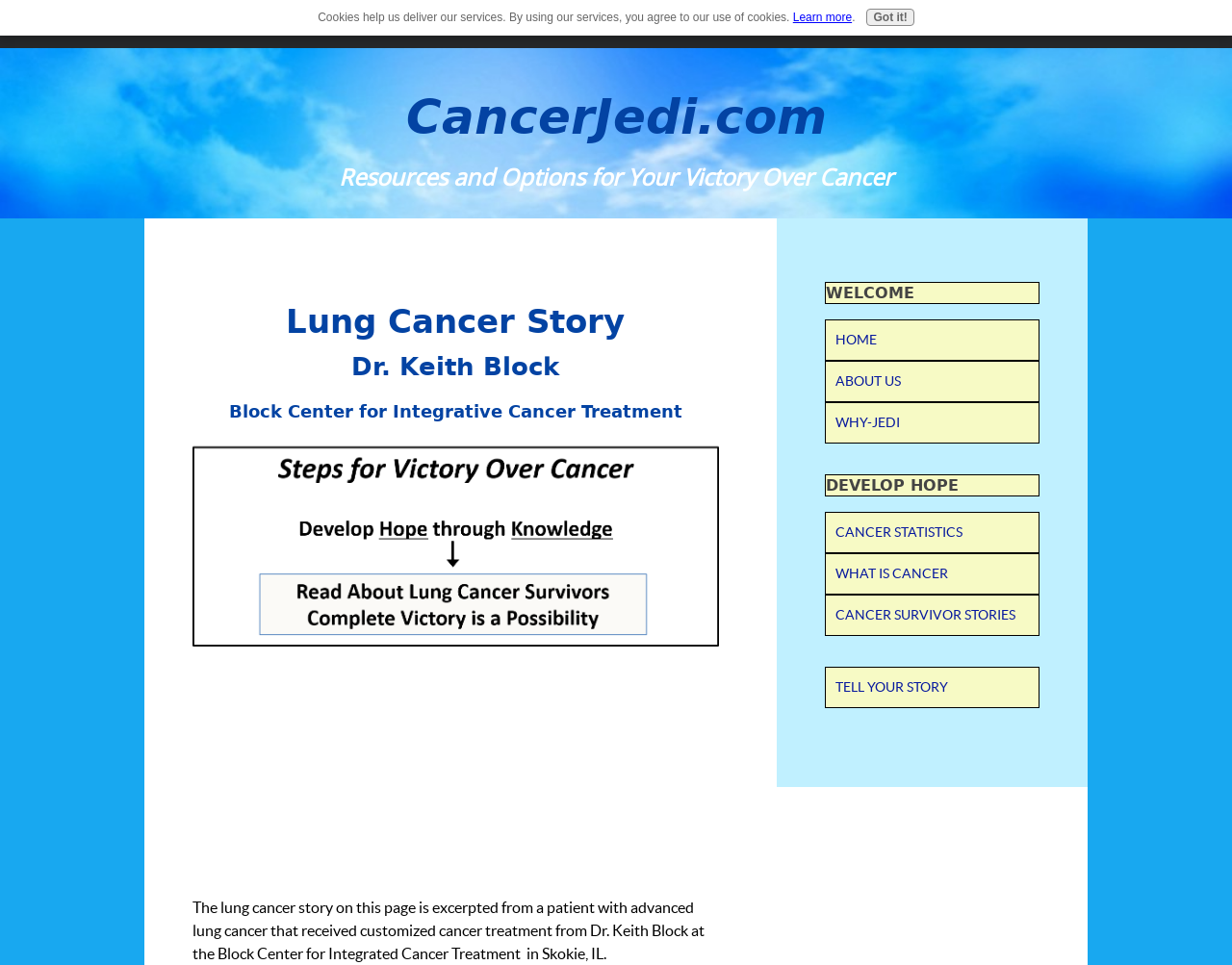Locate the bounding box coordinates of the element that needs to be clicked to carry out the instruction: "Tell your own cancer survivor story". The coordinates should be given as four float numbers ranging from 0 to 1, i.e., [left, top, right, bottom].

[0.669, 0.691, 0.844, 0.733]